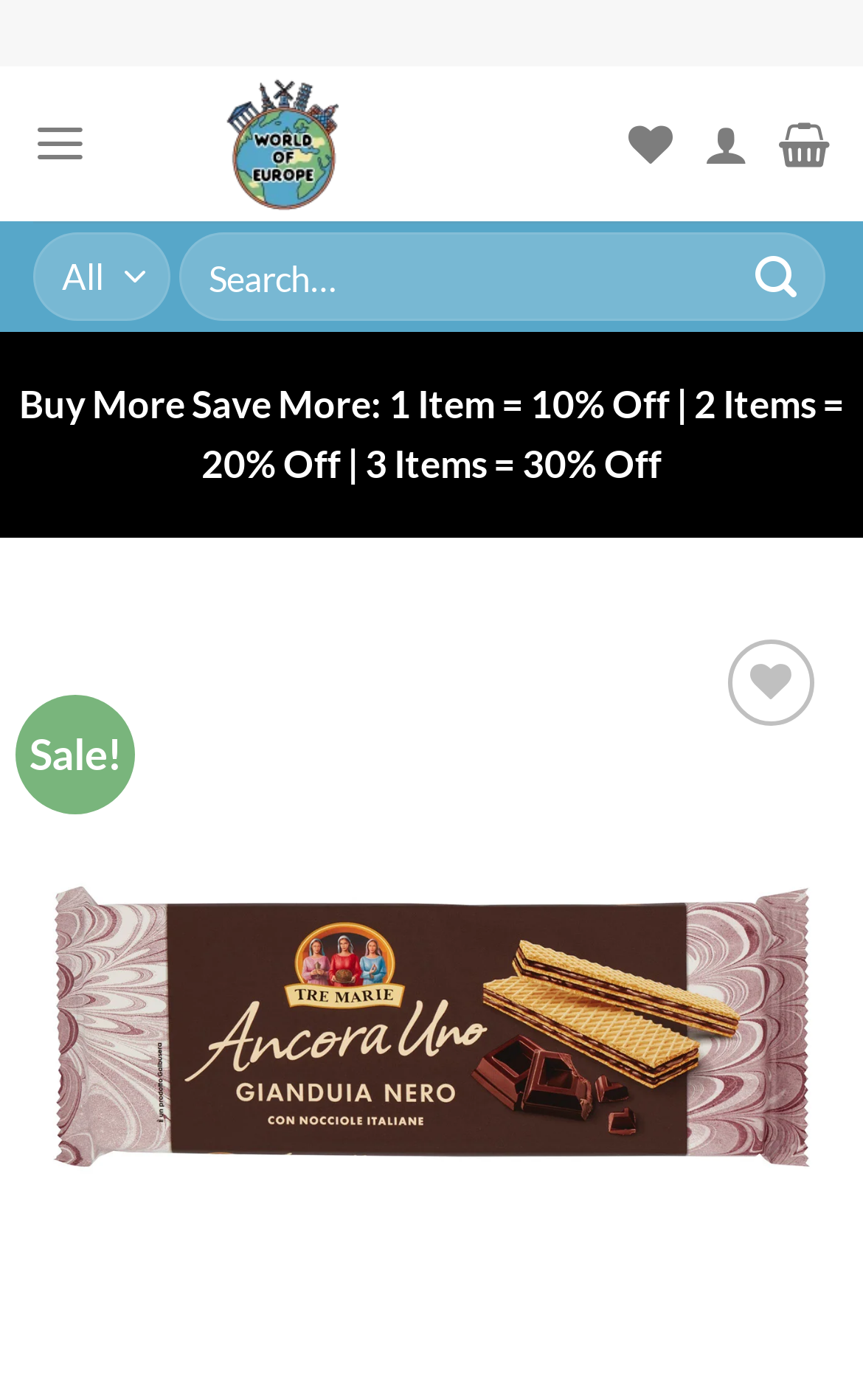Could you specify the bounding box coordinates for the clickable section to complete the following instruction: "Add to wishlist"?

[0.813, 0.536, 0.936, 0.595]